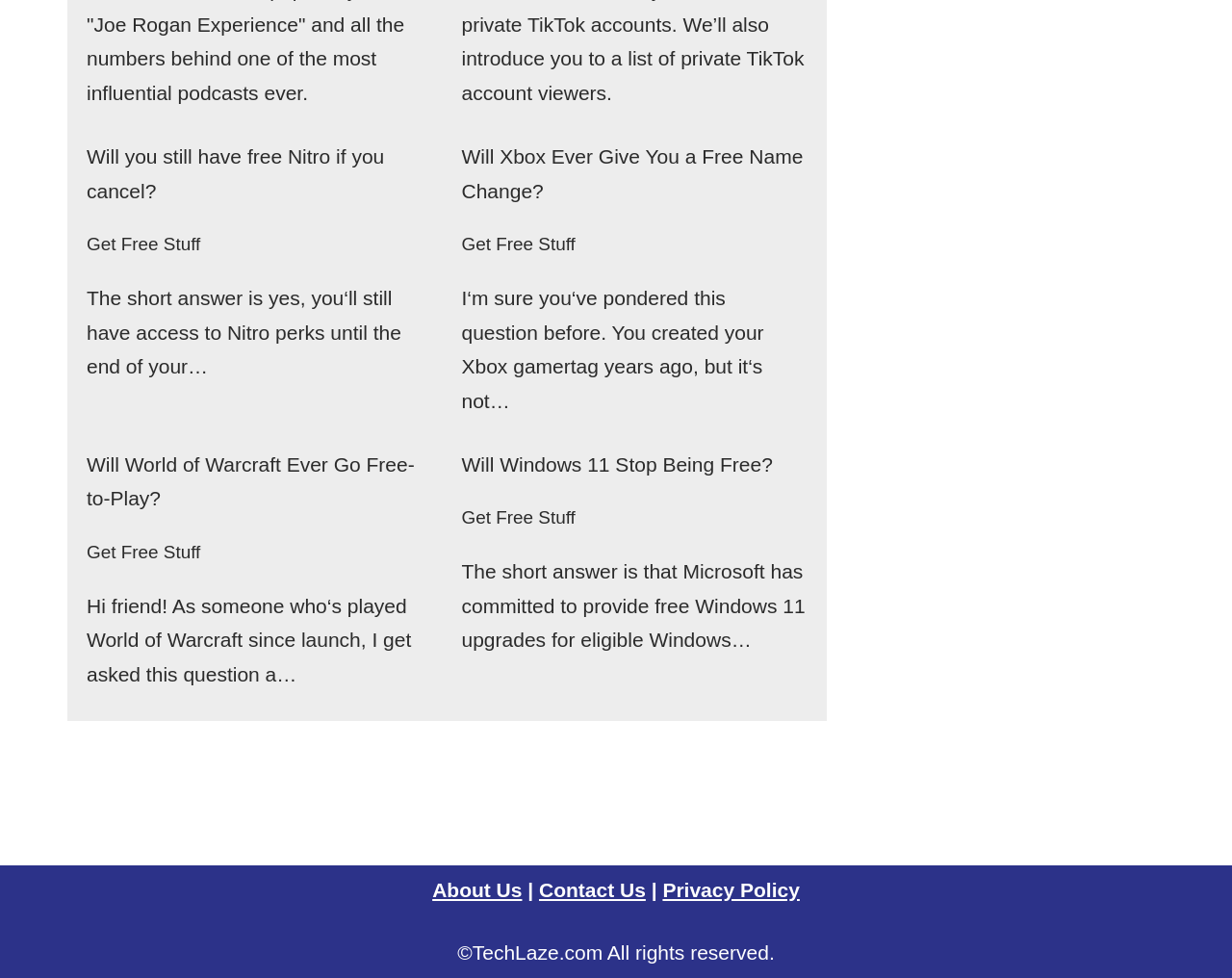Can you provide the bounding box coordinates for the element that should be clicked to implement the instruction: "Learn about 'Will World of Warcraft Ever Go Free-to-Play?'"?

[0.07, 0.463, 0.336, 0.521]